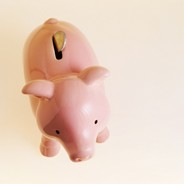Answer this question in one word or a short phrase: What financial strategy is the webpage focused on?

Debt Snowball method